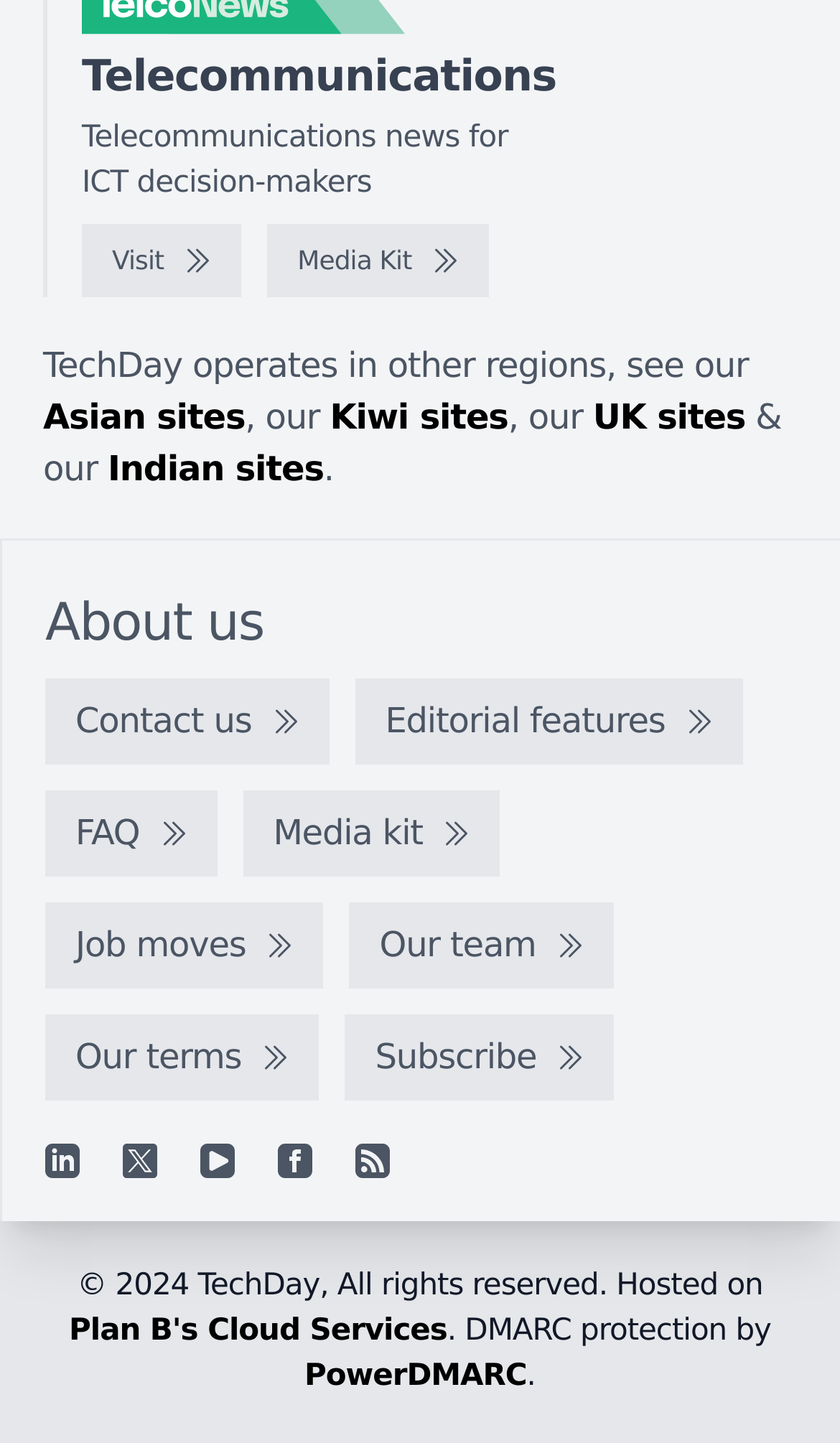Could you provide the bounding box coordinates for the portion of the screen to click to complete this instruction: "Subscribe to the newsletter"?

[0.411, 0.704, 0.731, 0.763]